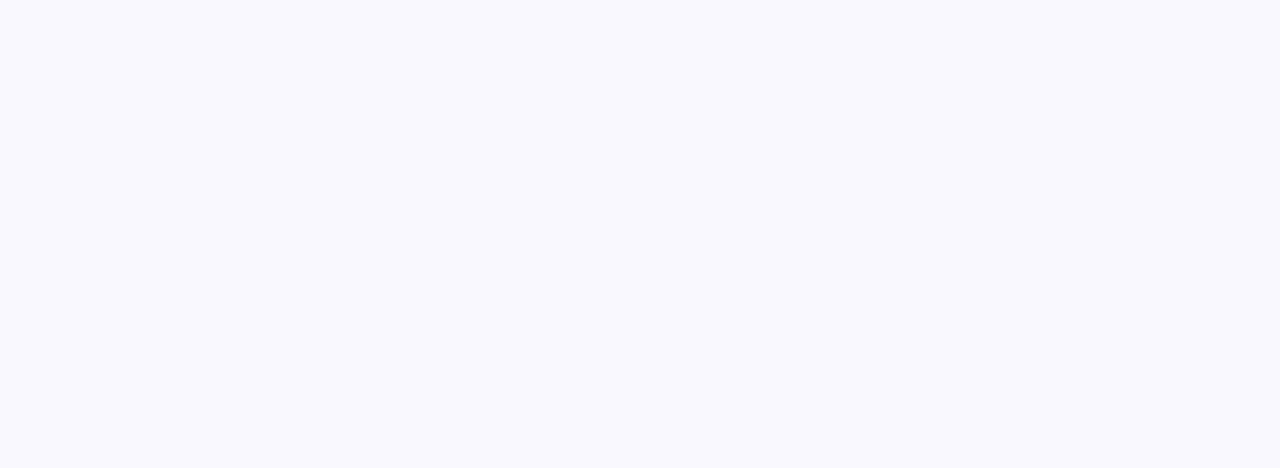How can images be integrated into content? Examine the screenshot and reply using just one word or a brief phrase.

Effortlessly into WordPress